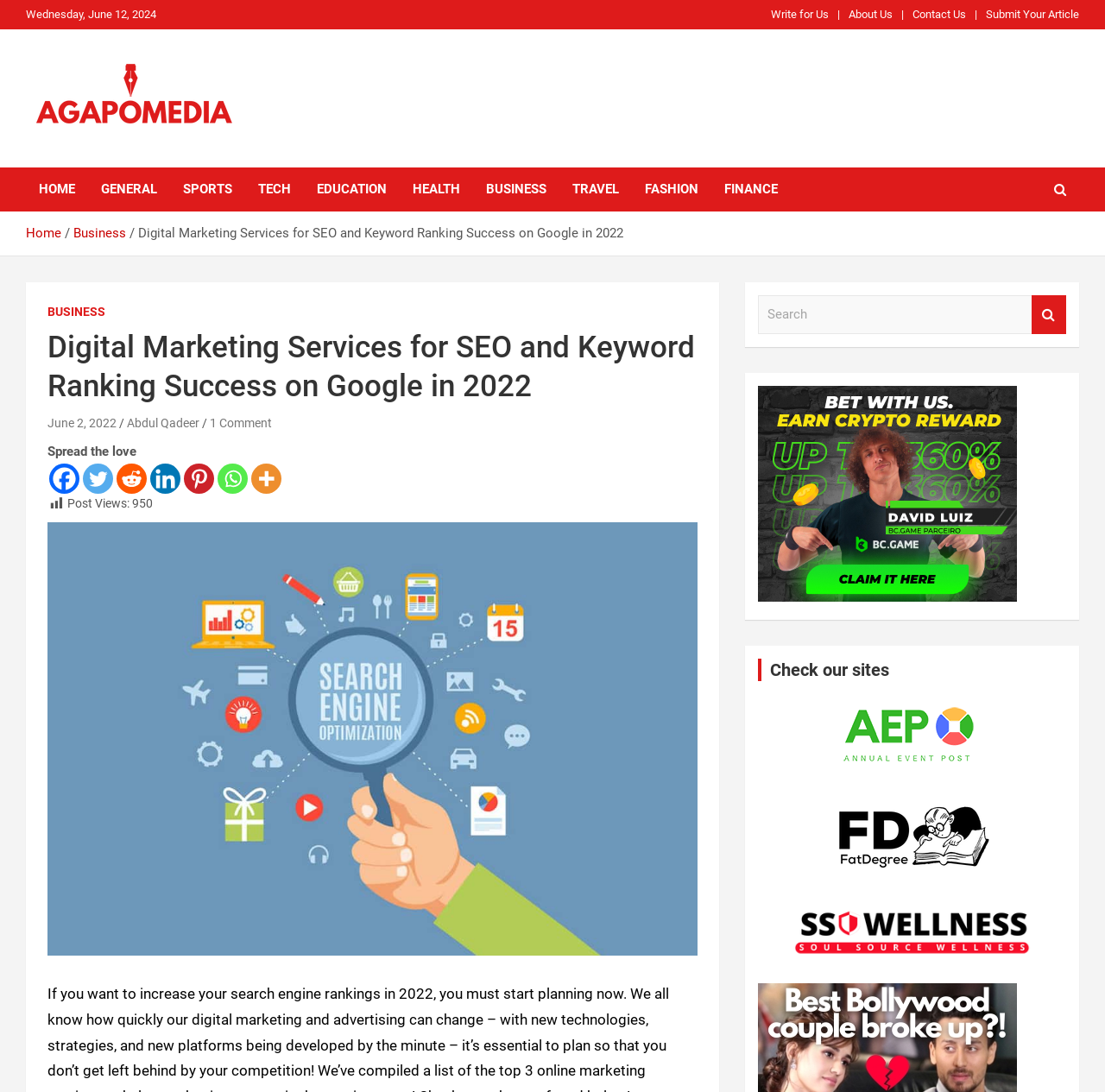What is the topic of the post?
Look at the screenshot and respond with one word or a short phrase.

Digital marketing